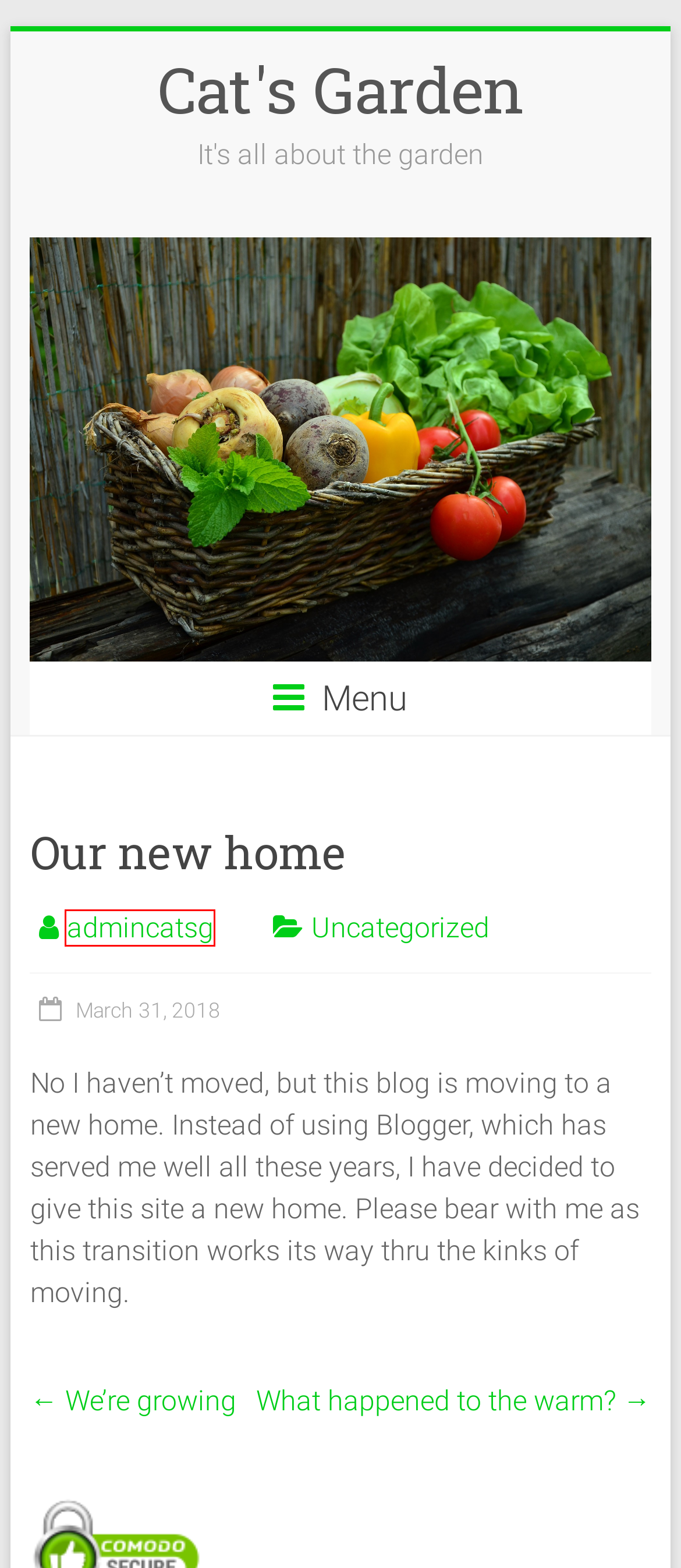A screenshot of a webpage is given with a red bounding box around a UI element. Choose the description that best matches the new webpage shown after clicking the element within the red bounding box. Here are the candidates:
A. Uncategorized – Cat's Garden
B. Cat's Garden – It's all about the garden
C. We’re growing – Cat's Garden
D. The New Garden – Cat's Garden
E. Dry, but humid – Cat's Garden
F. What happened to the warm? – Cat's Garden
G. admincatsg – Cat's Garden
H. More rain – Cat's Garden

G